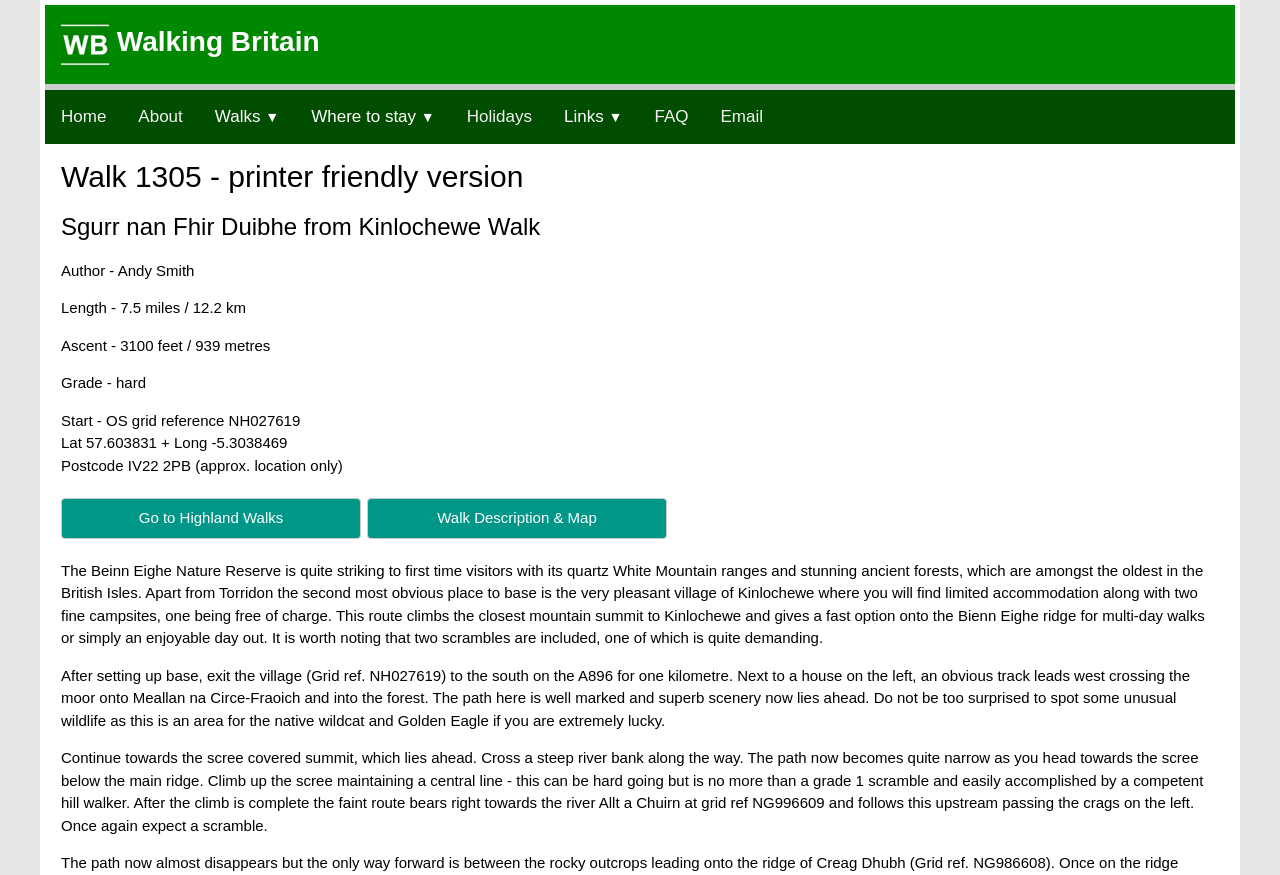What is the grade of this walk?
Could you answer the question with a detailed and thorough explanation?

The grade of the walk is mentioned in the static text element 'Grade - hard' located at the top of the webpage, below the heading 'Sgurr nan Fhir Duibhe from Kinlochewe Walk'.